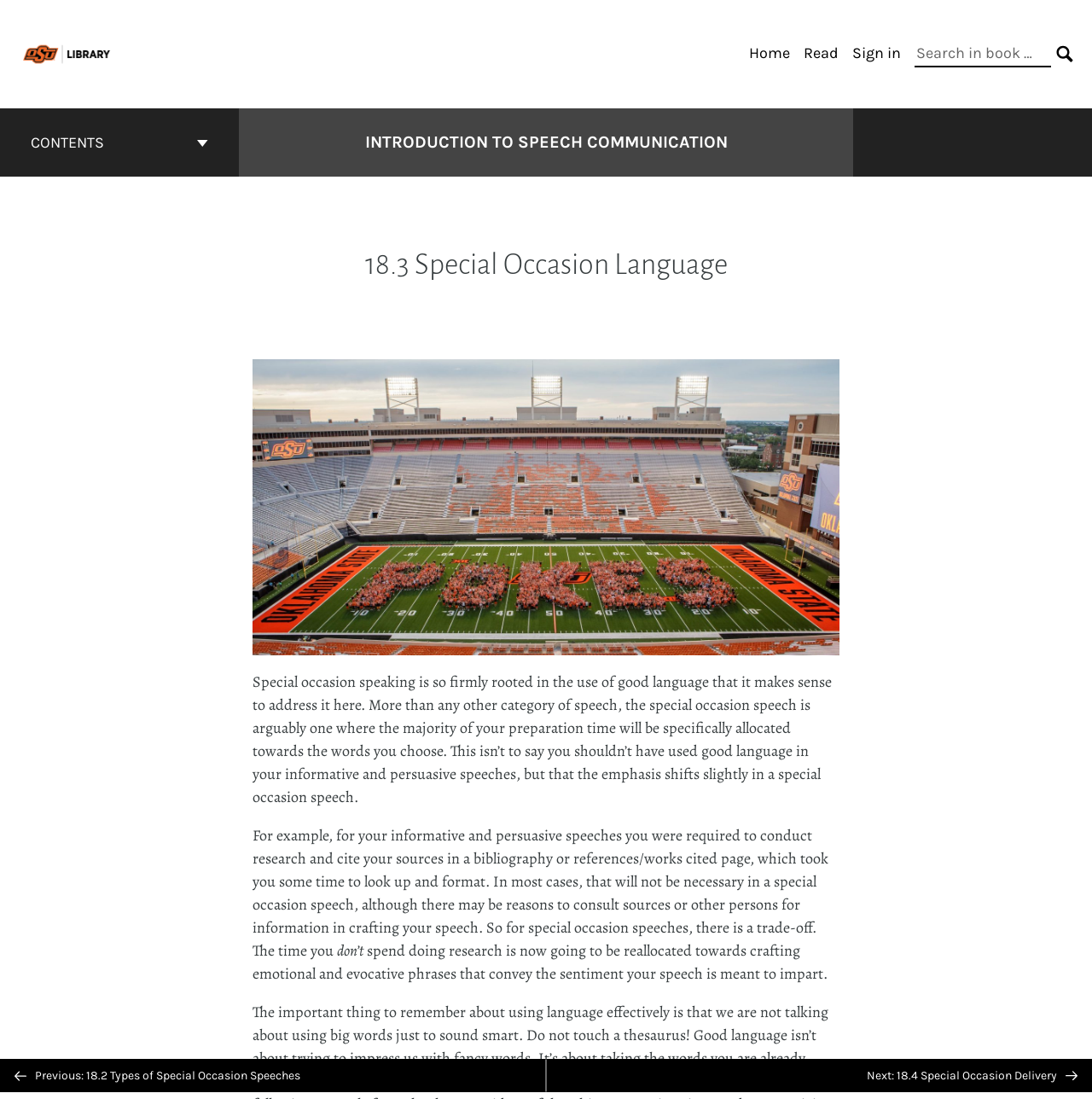From the element description: "Introduction to Speech Communication", extract the bounding box coordinates of the UI element. The coordinates should be expressed as four float numbers between 0 and 1, in the order [left, top, right, bottom].

[0.334, 0.118, 0.666, 0.141]